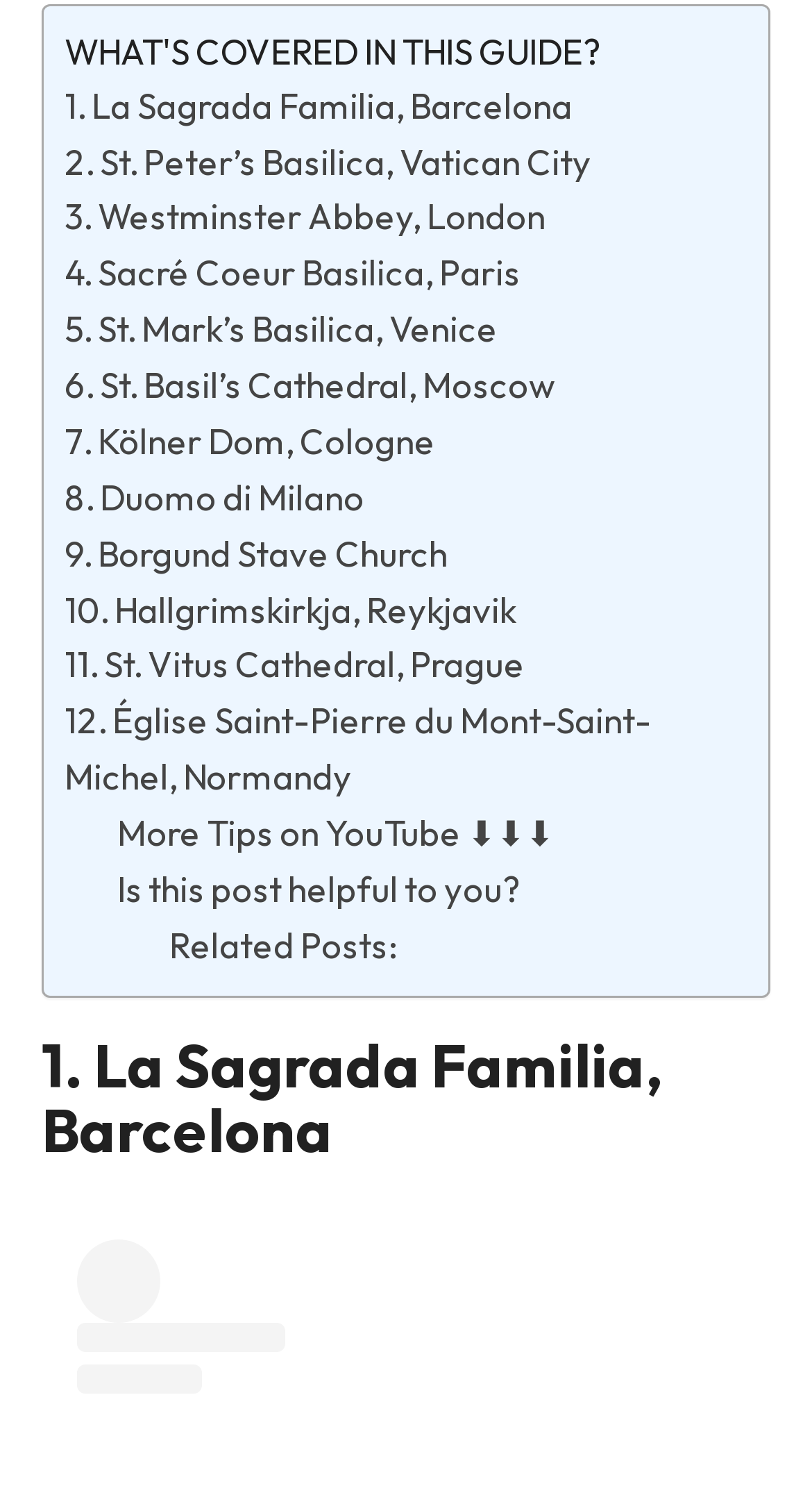Based on the image, give a detailed response to the question: What is the last link in the list?

I looked at the list of links and found that the last link is '12. Église Saint-Pierre du Mont-Saint-Michel, Normandy'.